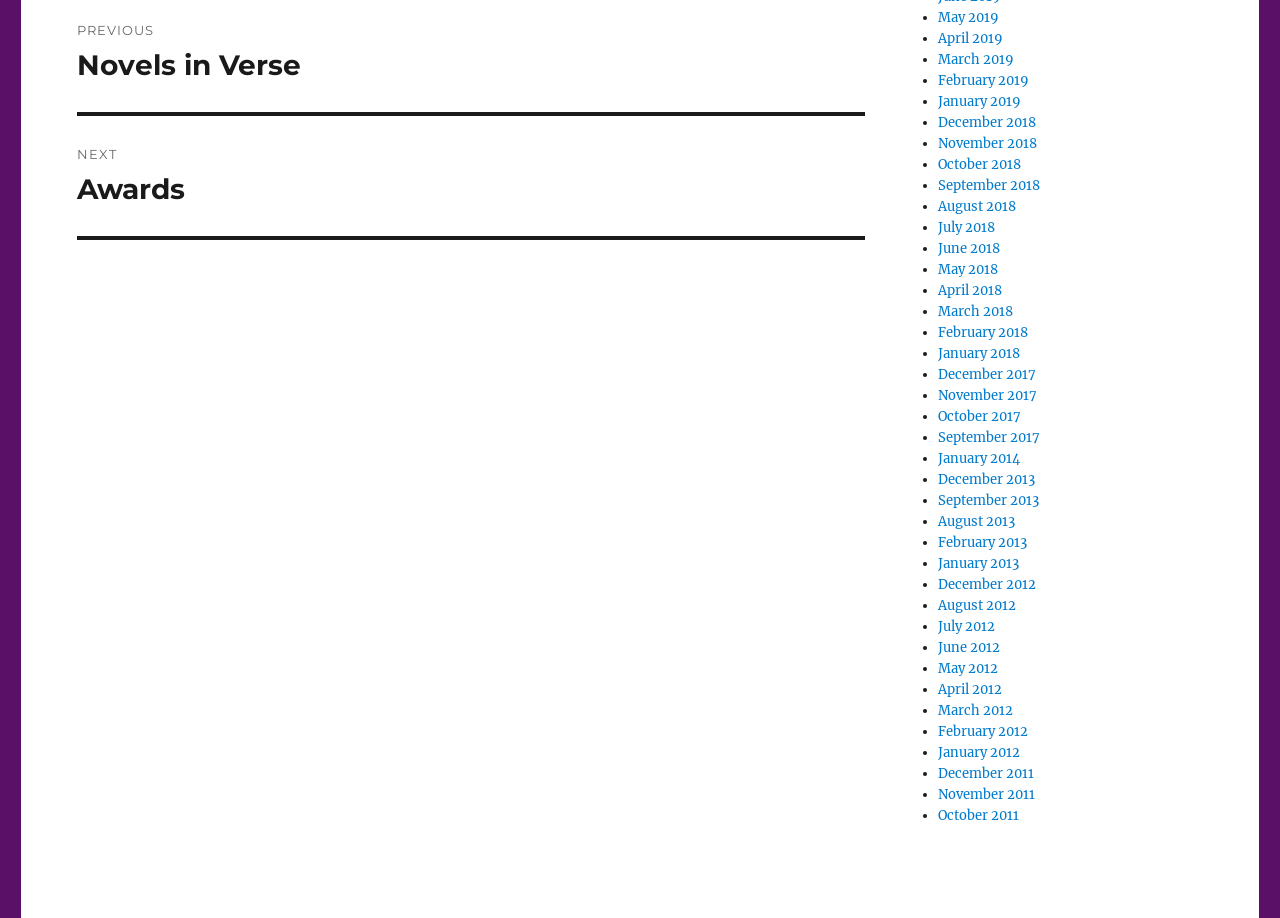Using the element description: "May 2018", determine the bounding box coordinates for the specified UI element. The coordinates should be four float numbers between 0 and 1, [left, top, right, bottom].

[0.733, 0.284, 0.779, 0.302]